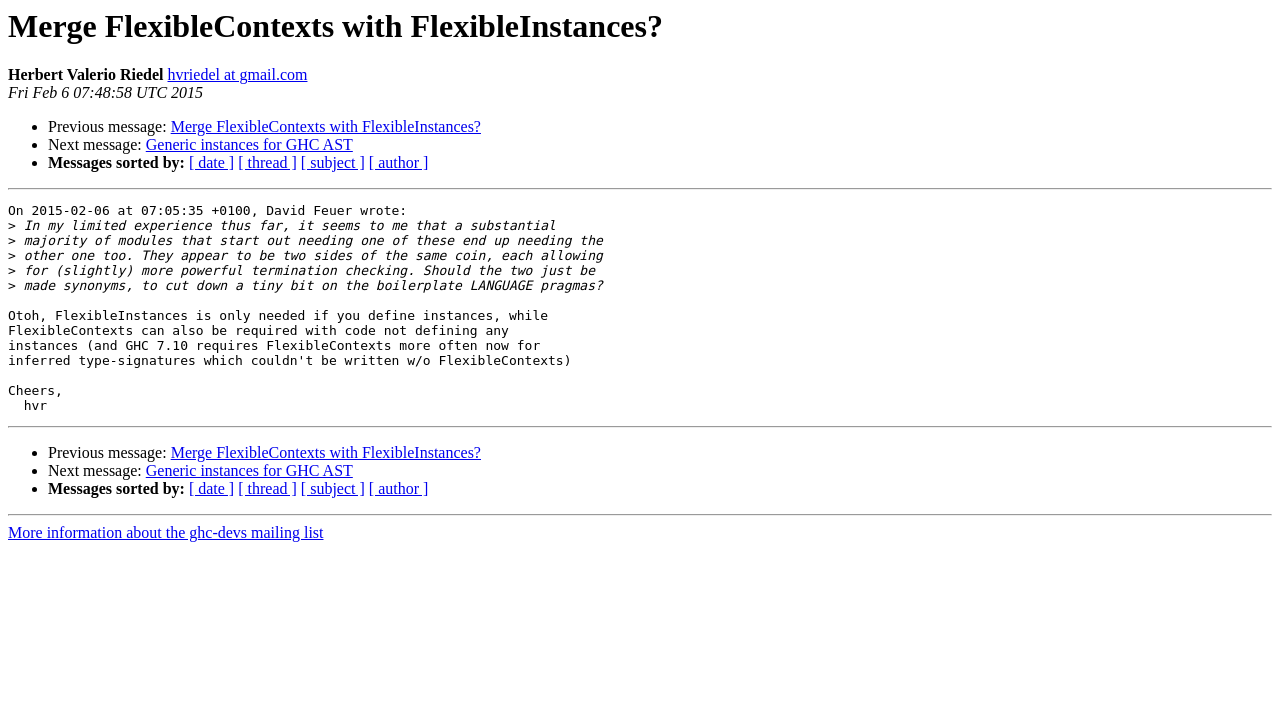Identify the title of the webpage and provide its text content.

Merge FlexibleContexts with FlexibleInstances?